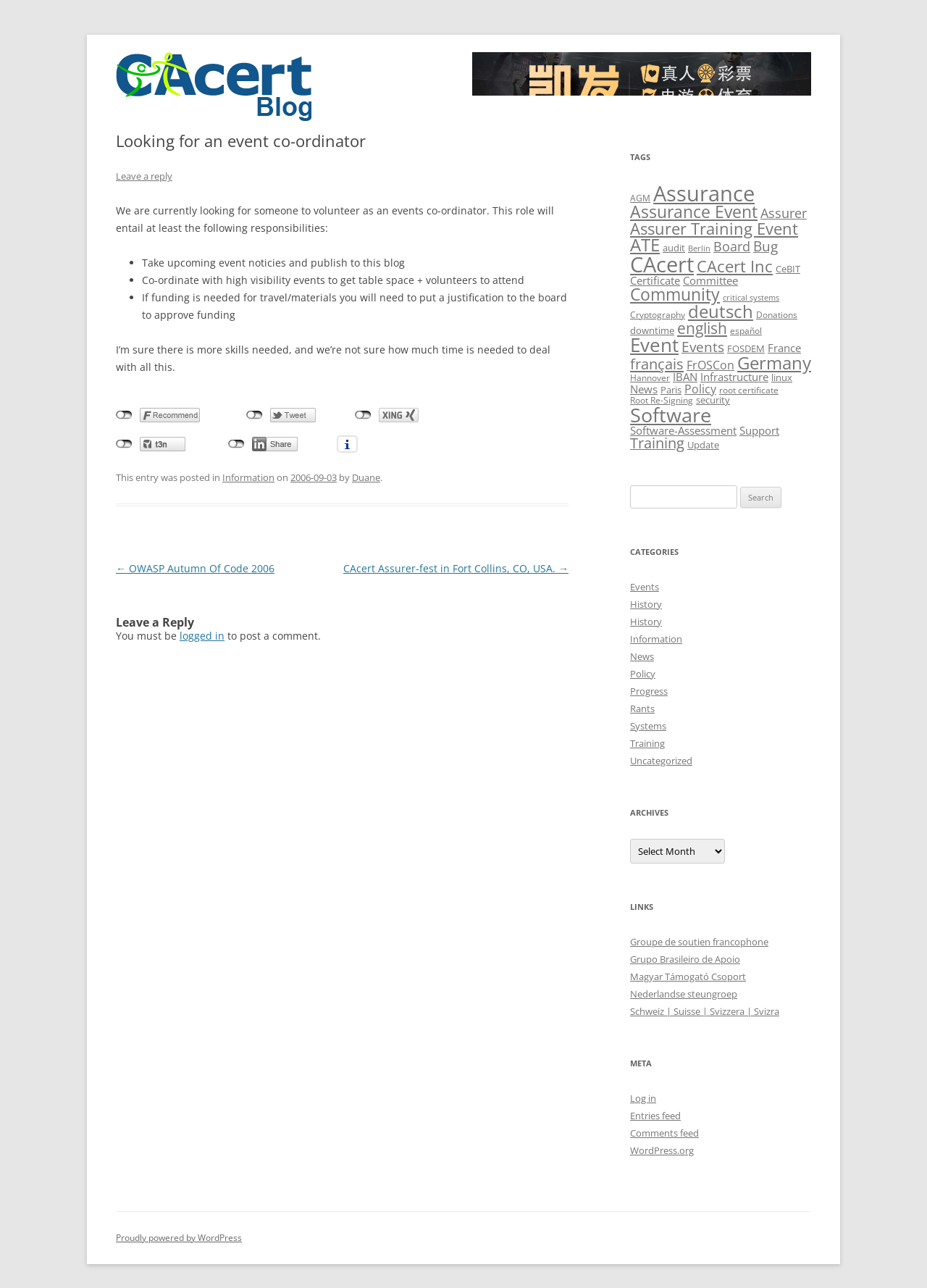What is the first responsibility of the event co-ordinator? Based on the image, give a response in one word or a short phrase.

Publish event notices